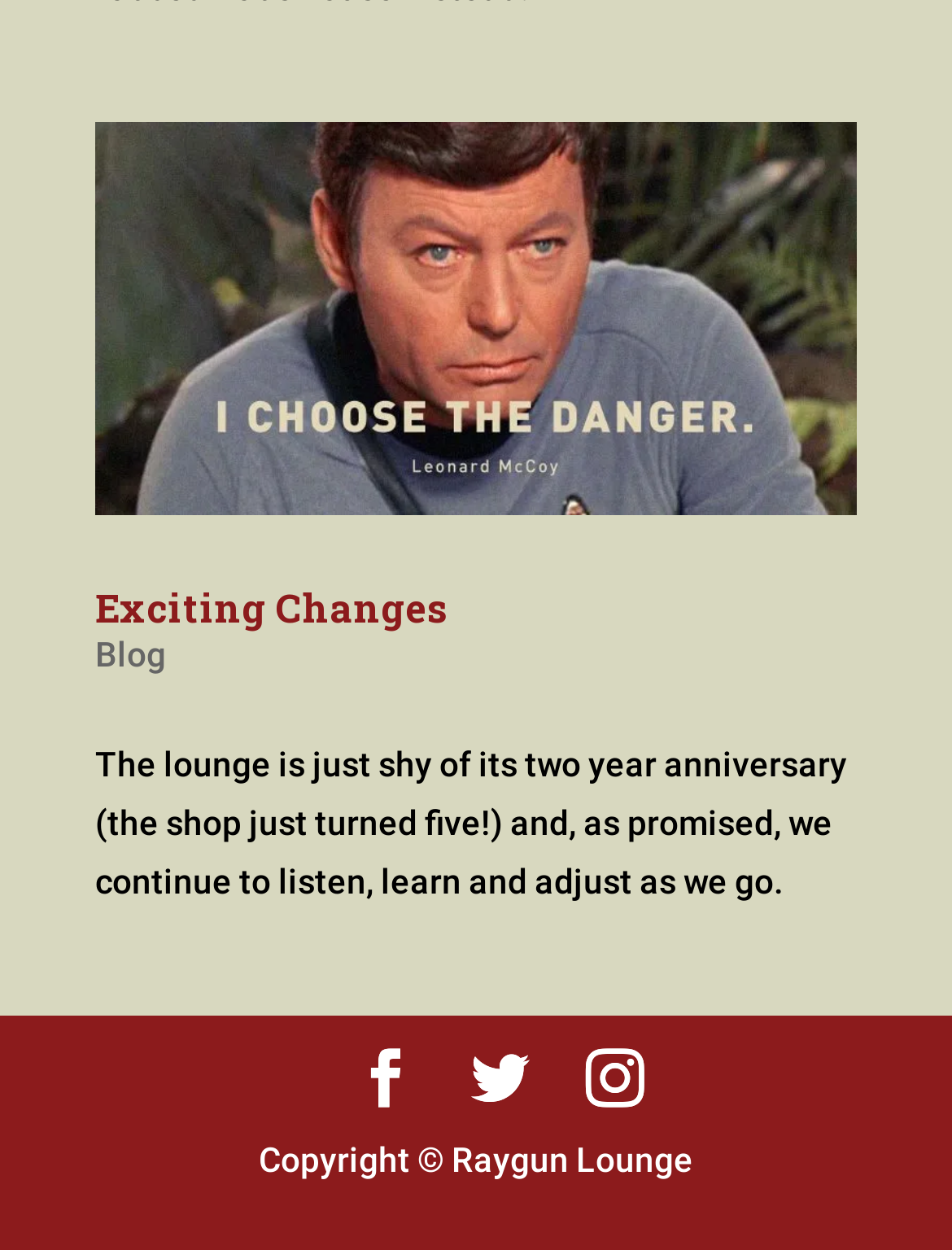Carefully observe the image and respond to the question with a detailed answer:
What is the name of the lounge?

I found the answer by looking at the StaticText element with the text 'Copyright © Raygun Lounge' at the bottom of the page, which suggests that the webpage is related to a lounge called Raygun Lounge.